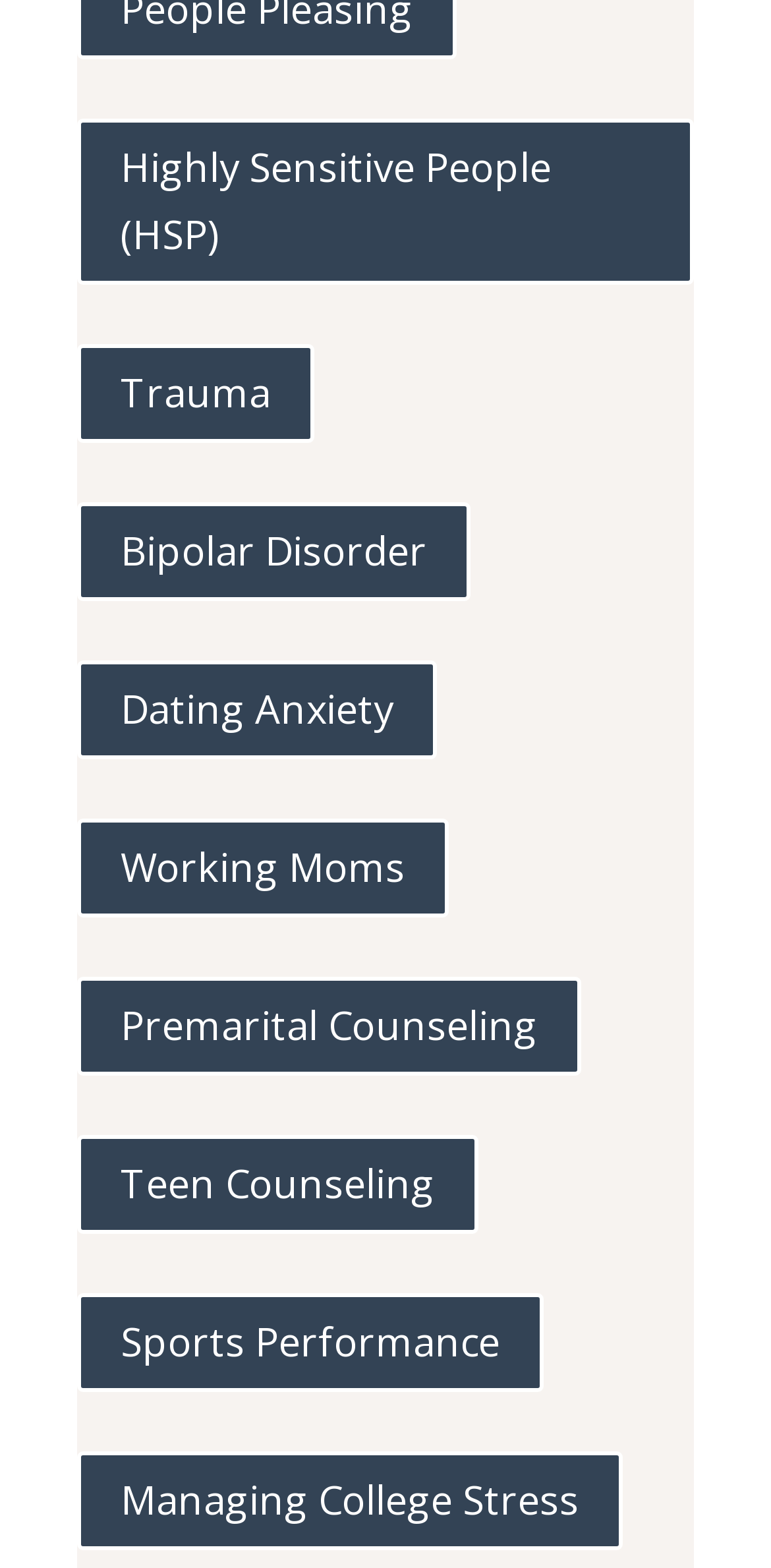Identify the bounding box coordinates for the element that needs to be clicked to fulfill this instruction: "Discover Working Moms". Provide the coordinates in the format of four float numbers between 0 and 1: [left, top, right, bottom].

[0.1, 0.522, 0.582, 0.585]